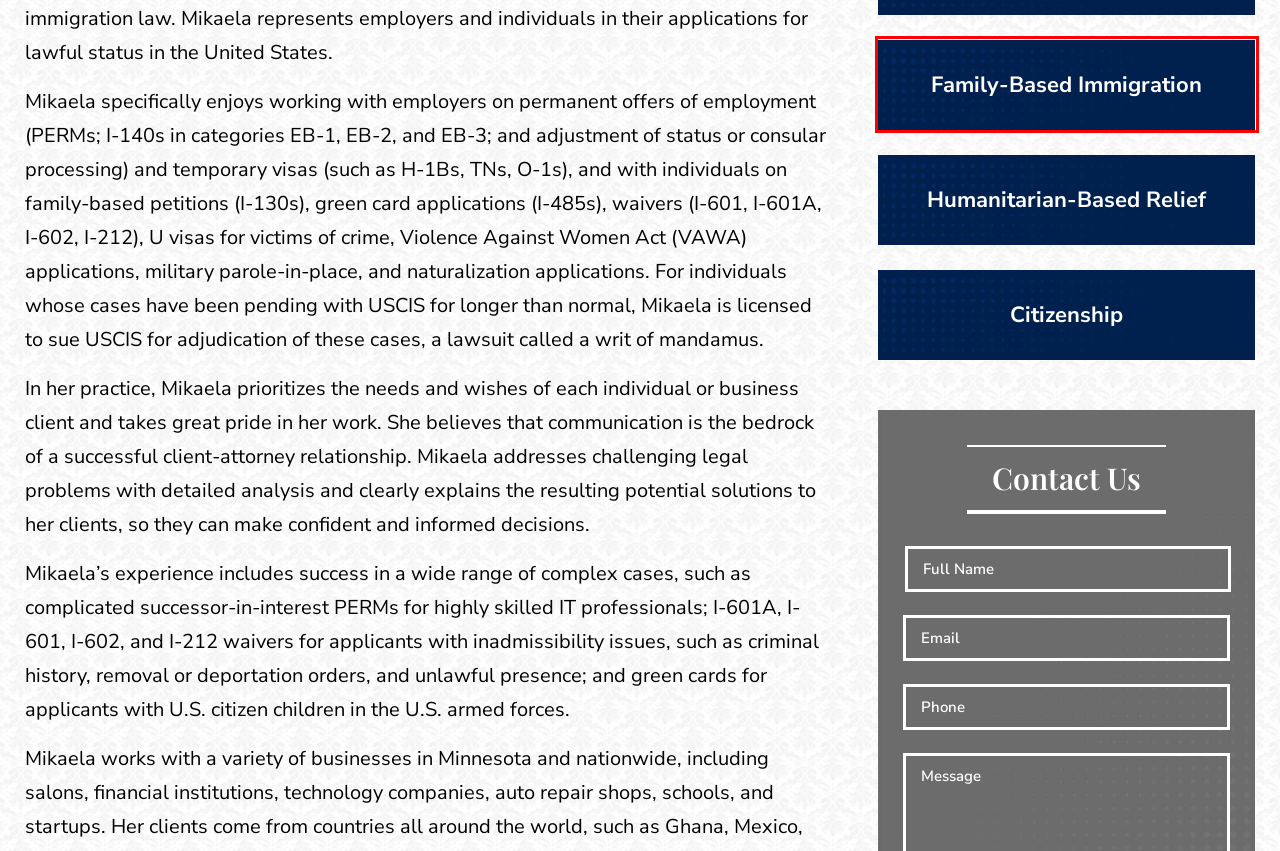You are presented with a screenshot of a webpage that includes a red bounding box around an element. Determine which webpage description best matches the page that results from clicking the element within the red bounding box. Here are the candidates:
A. Resources – Binsfeld Law Firm, PLLC
B. Employment-Based Immigration – Binsfeld Law Firm, PLLC
C. Disclaimer – Binsfeld Law Firm, PLLC
D. Immigration Updates – Binsfeld Law Firm, PLLC
E. Humanitarian-Based Relief – Binsfeld Law Firm, PLLC
F. Citizenship – Binsfeld Law Firm, PLLC
G. Family-Based Immigration – Binsfeld Law Firm, PLLC
H. Make a Payment / Hacer un Pago – Binsfeld Law Firm, PLLC

G